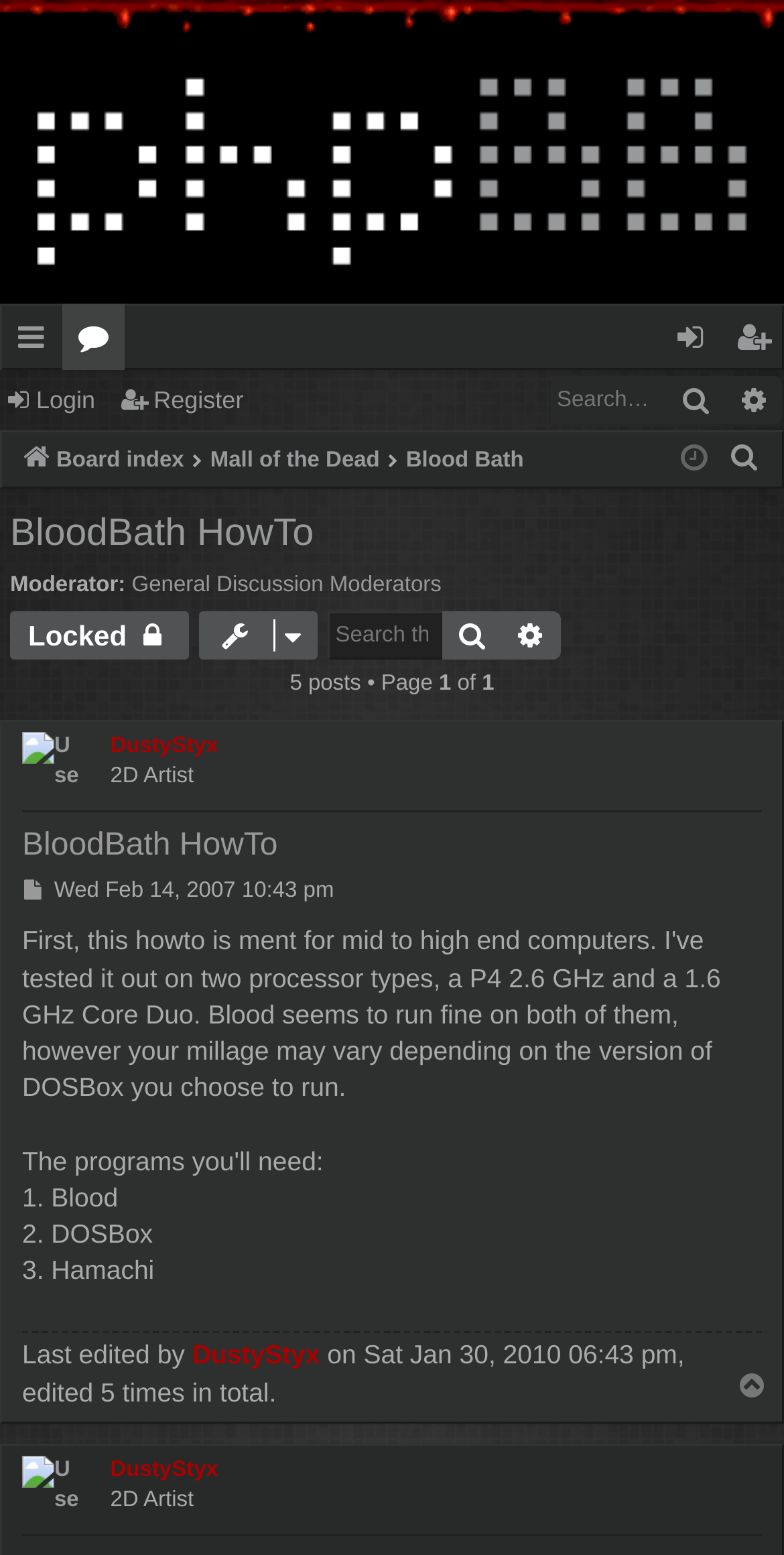What is the name of the topic?
Based on the visual details in the image, please answer the question thoroughly.

I found the topic's name by looking at the heading 'BloodBath HowTo' which is repeated multiple times on the page, indicating that it is the name of the topic.